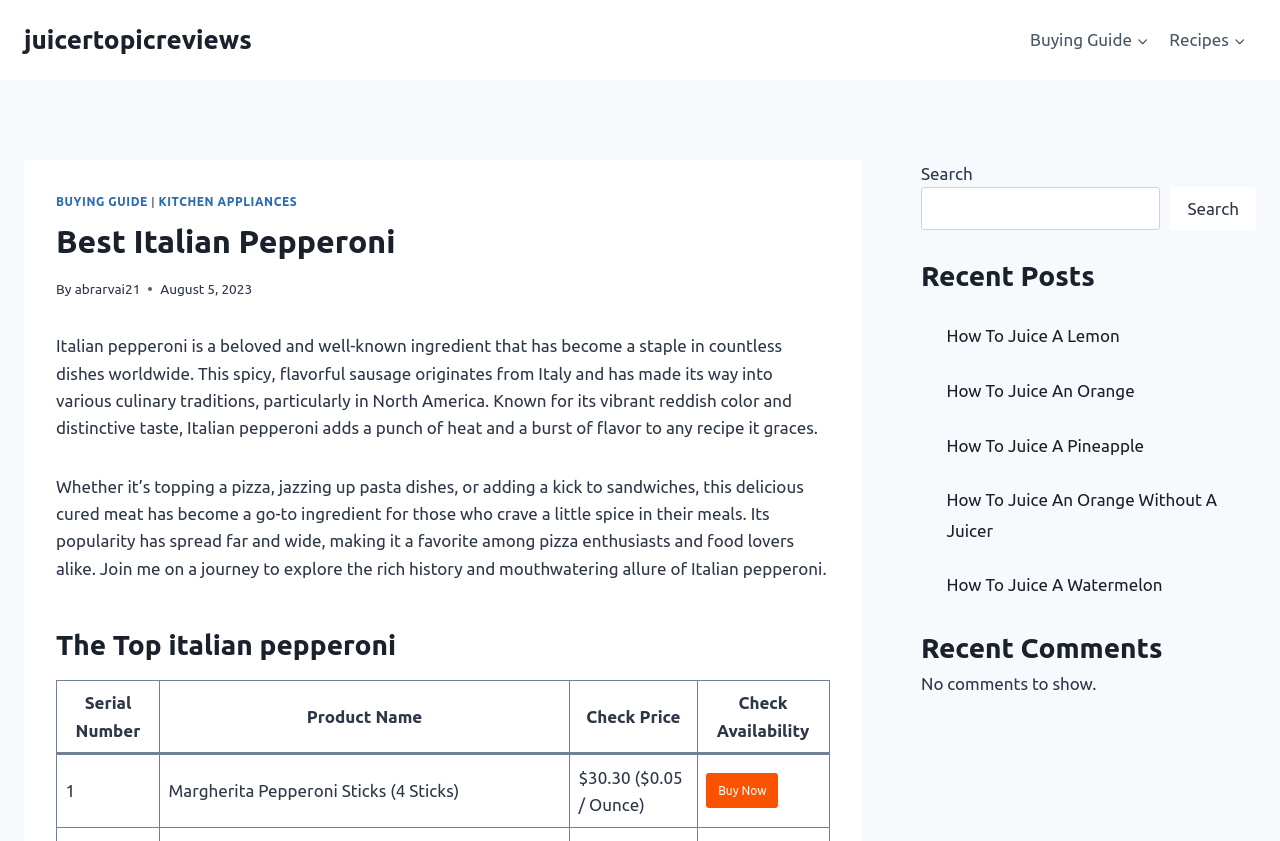Determine the bounding box coordinates for the area you should click to complete the following instruction: "Open the NOSOTROS menu".

None